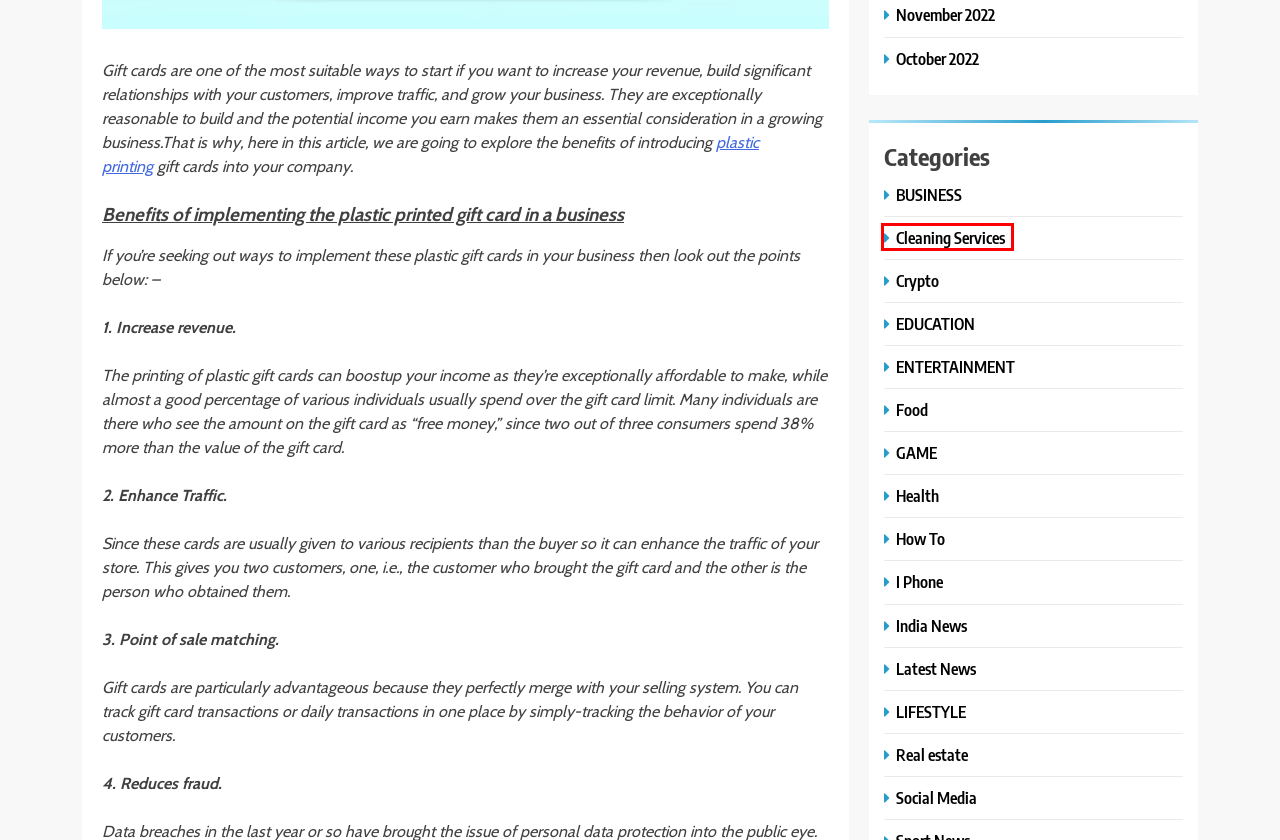Analyze the screenshot of a webpage with a red bounding box and select the webpage description that most accurately describes the new page resulting from clicking the element inside the red box. Here are the candidates:
A. Cleaning Services Archives - Hindustan Time
B. I Phone Archives - Hindustan Time
C. How To Archives - Hindustan Time
D. Social Media Archives - Hindustan Time
E. Plastic Card Printing | Business Card Printing | Custom T-shirts | K12Print
F. November 2022 - Hindustan Time
G. Food Archives - Hindustan Time
H. Real estate Archives - Hindustan Time

A